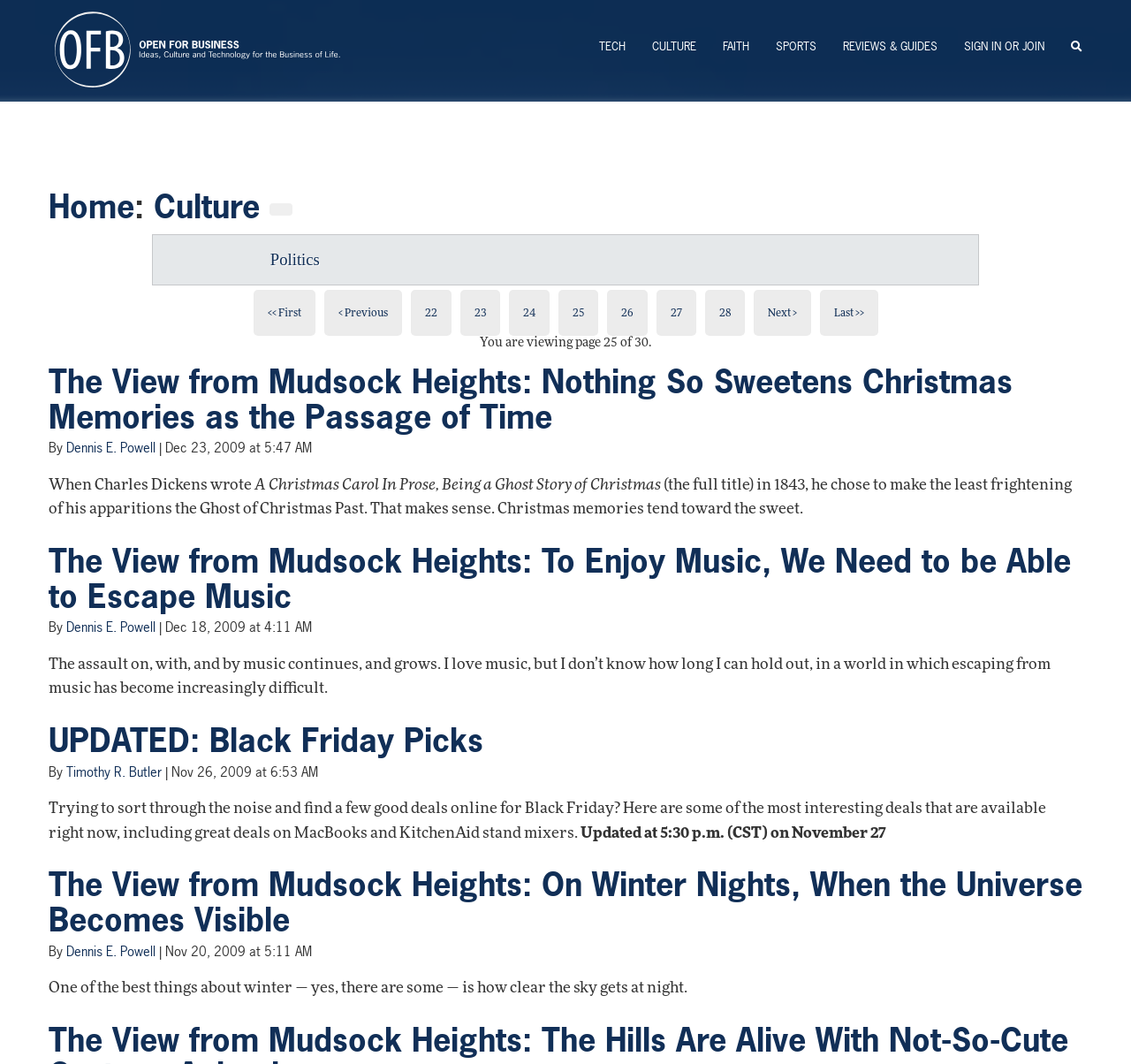Identify the bounding box of the UI element that matches this description: "Sports".

[0.674, 0.0, 0.734, 0.087]